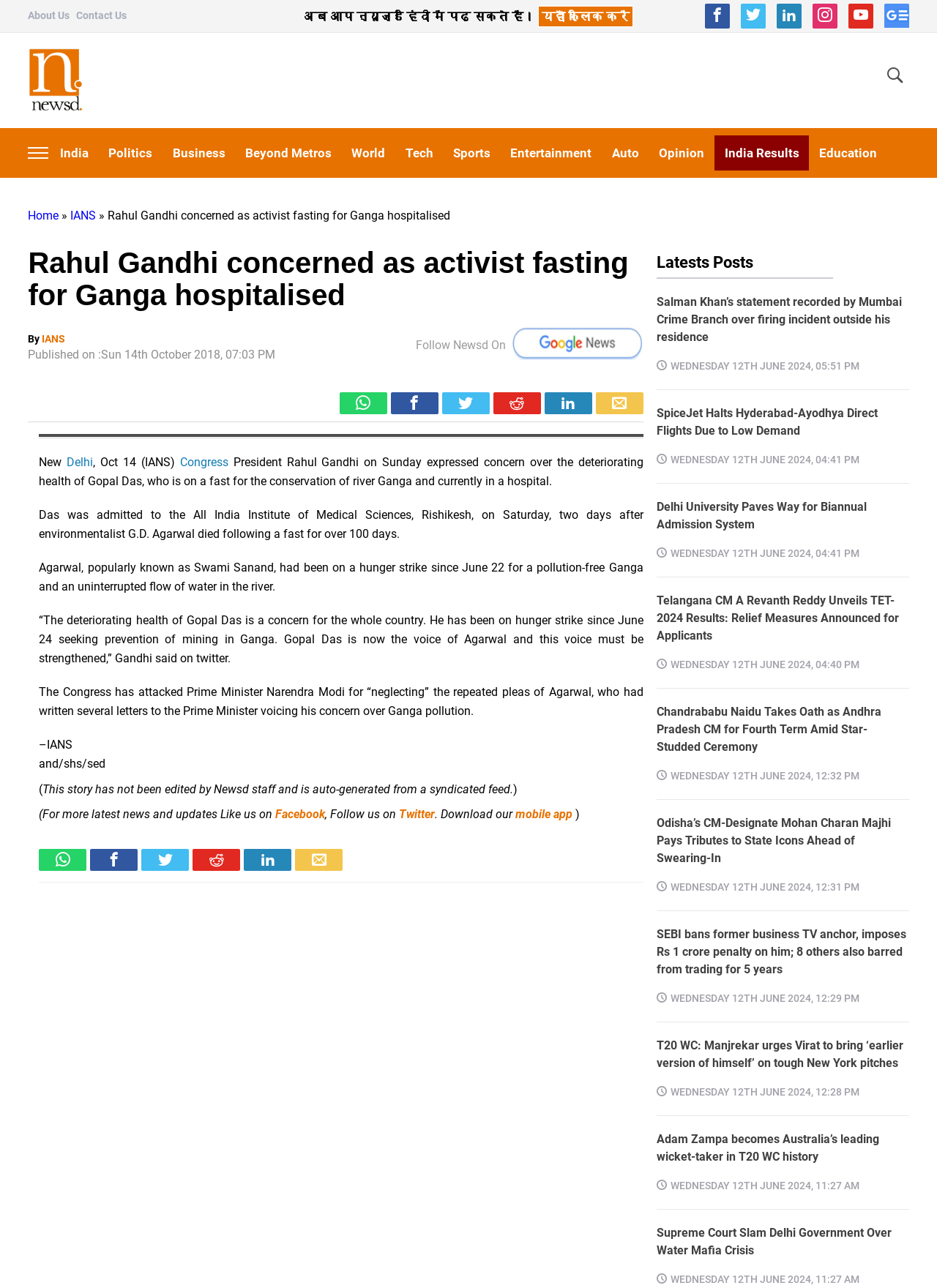What is the name of the river for which Gopal Das is fasting?
Refer to the image and respond with a one-word or short-phrase answer.

Ganga